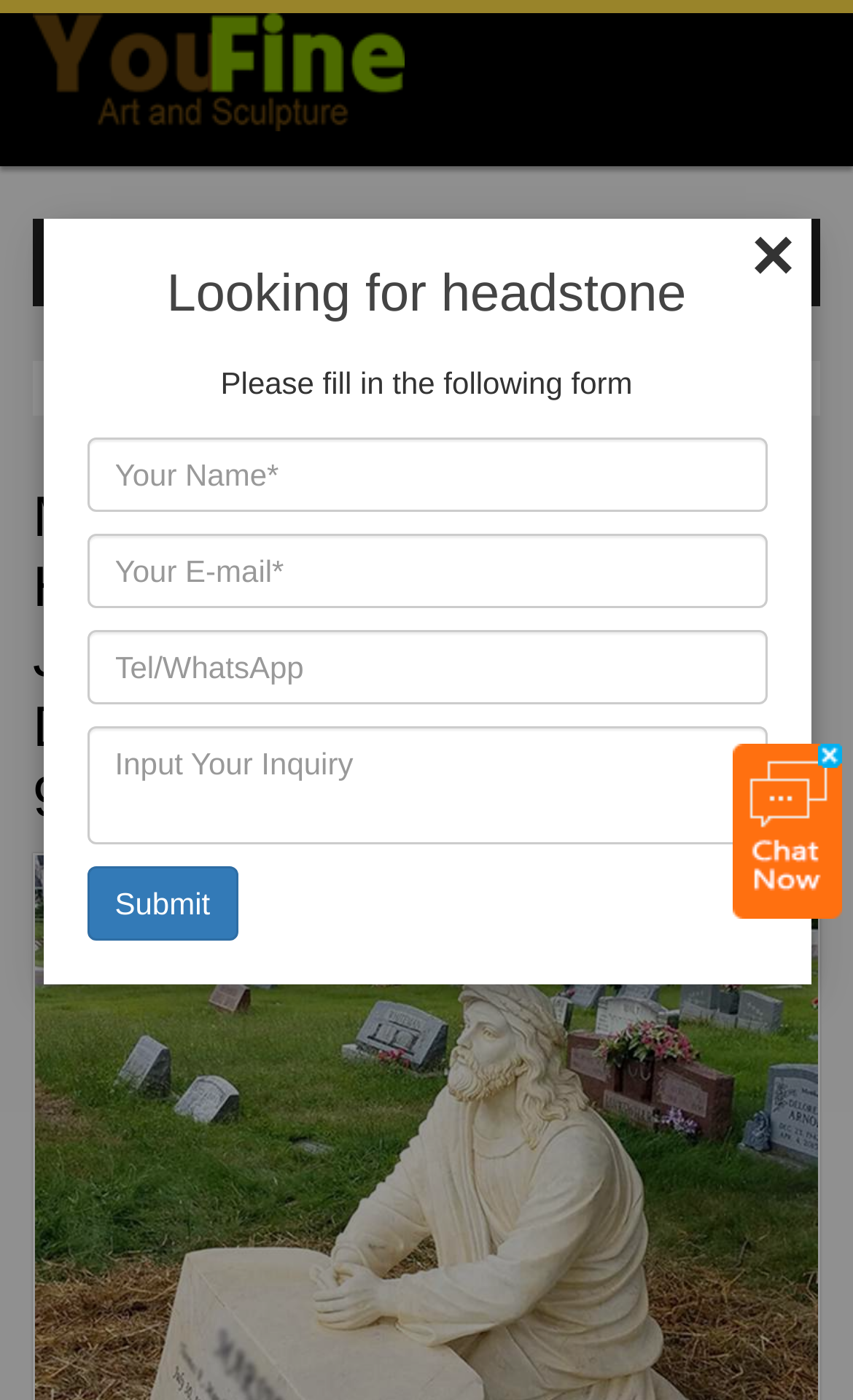What type of products are offered on this website?
Give a detailed response to the question by analyzing the screenshot.

Based on the webpage content, specifically the heading 'MARBLE CATHOLIC HEADSTONE CUSTOM JESUS PRAYER STATUE DESIGN SUPPLIER MOKK-992', it can be inferred that the website offers marble Catholic headstones.